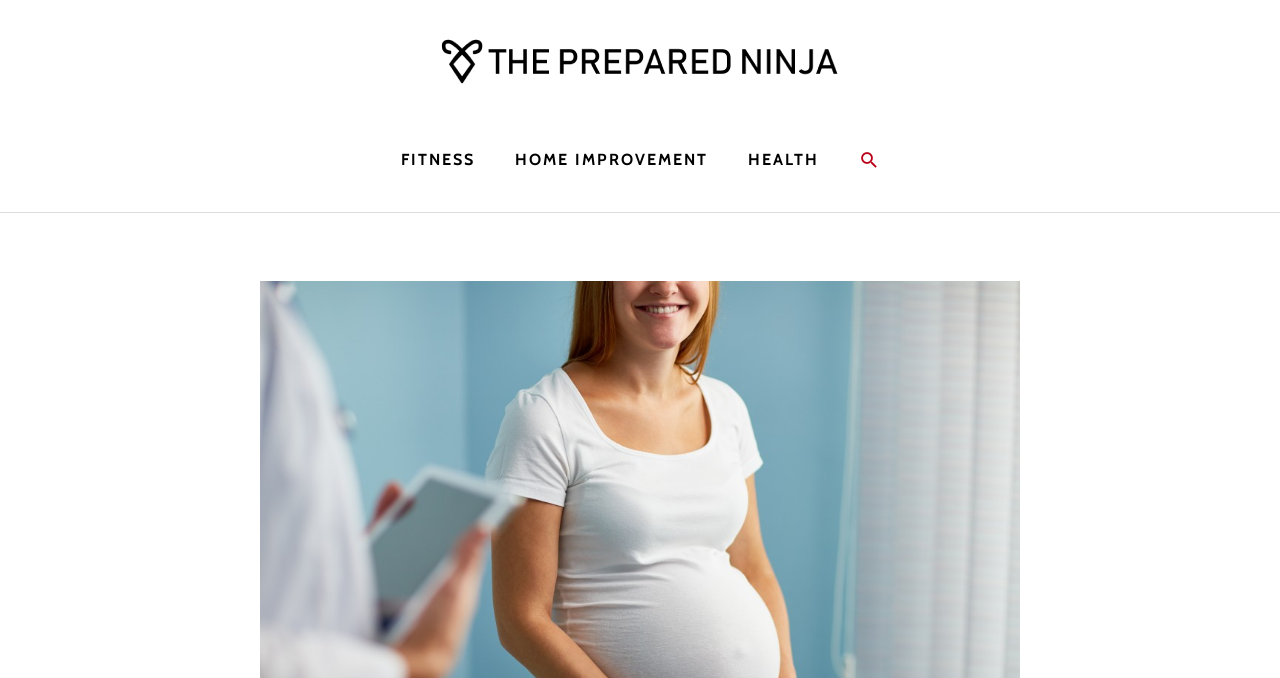How many elements are there in the navigation section?
From the image, provide a succinct answer in one word or a short phrase.

4